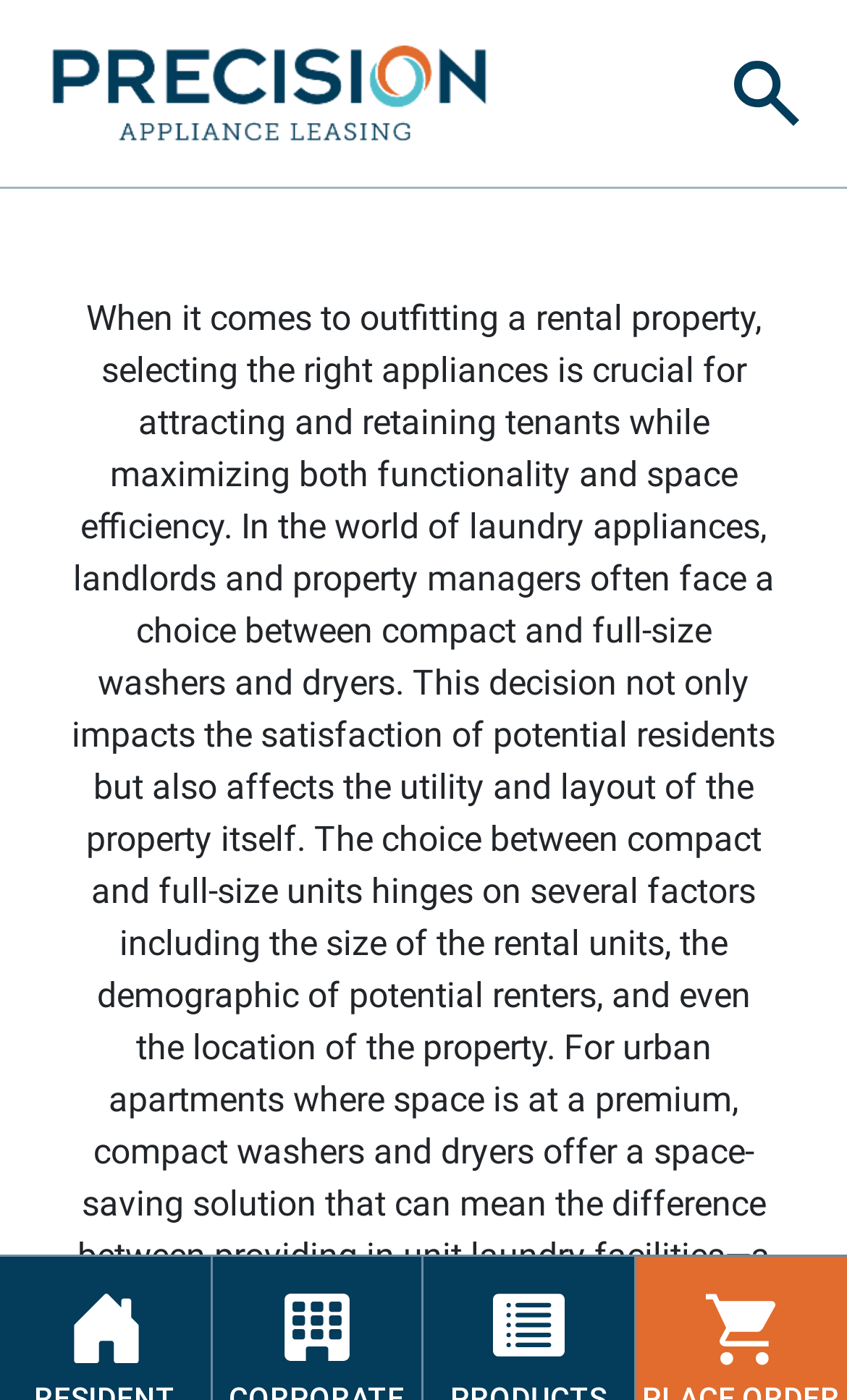How many input fields are there on the top?
Look at the image and respond with a one-word or short phrase answer.

1